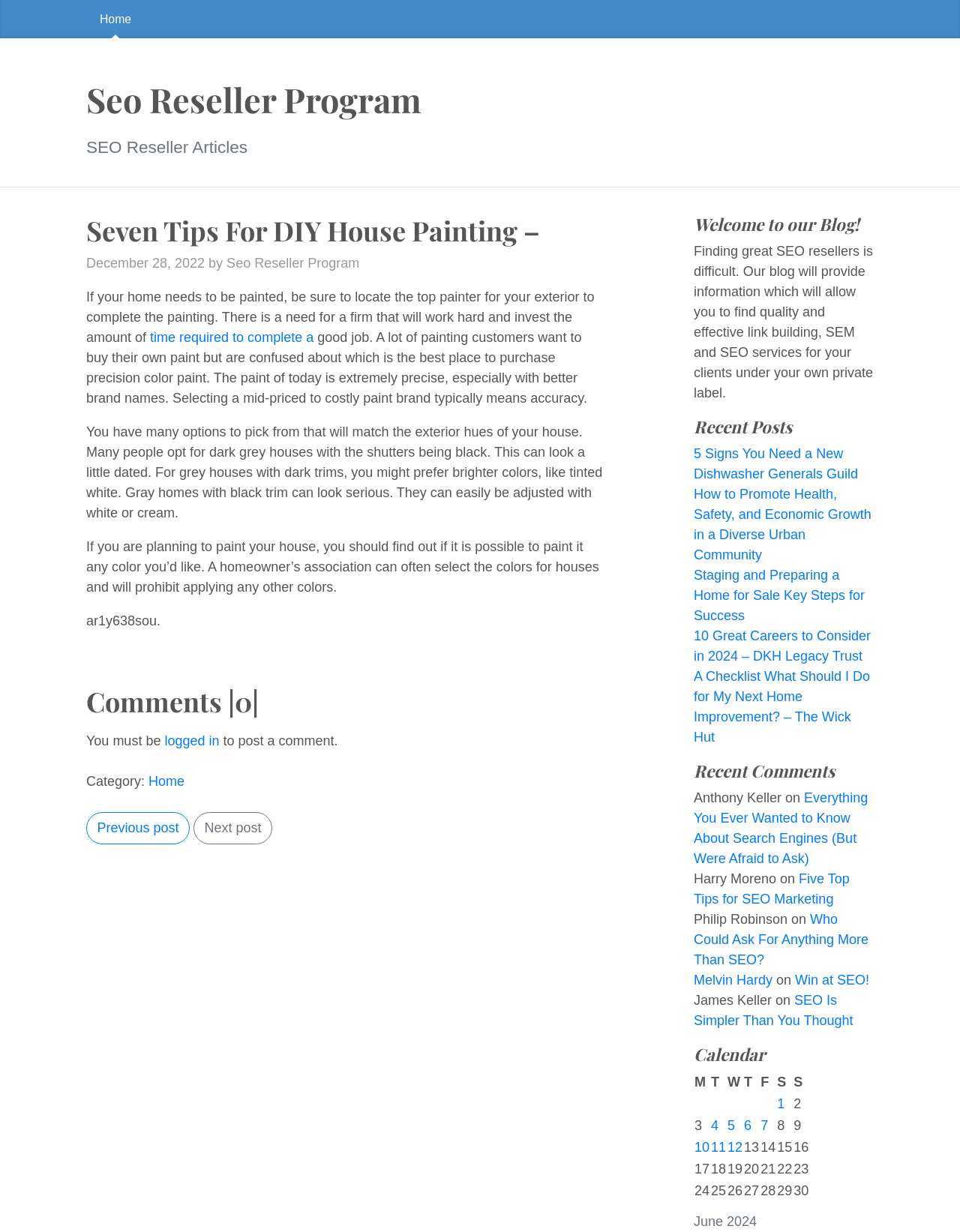Using the webpage screenshot, locate the HTML element that fits the following description and provide its bounding box: "time required to complete a".

[0.156, 0.268, 0.327, 0.28]